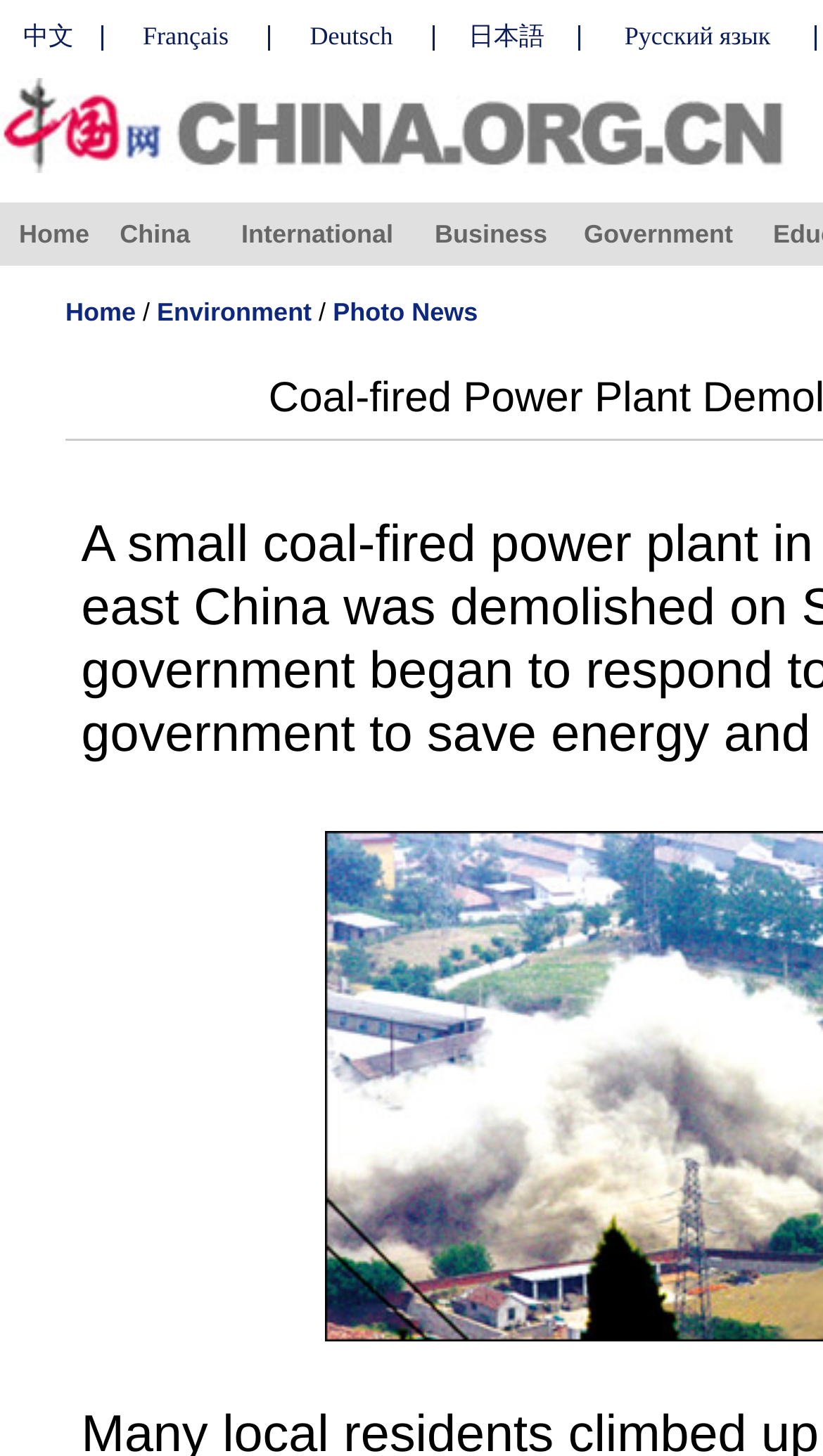How many language options are available?
Answer the question with a detailed and thorough explanation.

I counted the number of language options available on the top right corner of the webpage, which includes Chinese, Français, Deutsch, 日本語, Русский язык, and English.